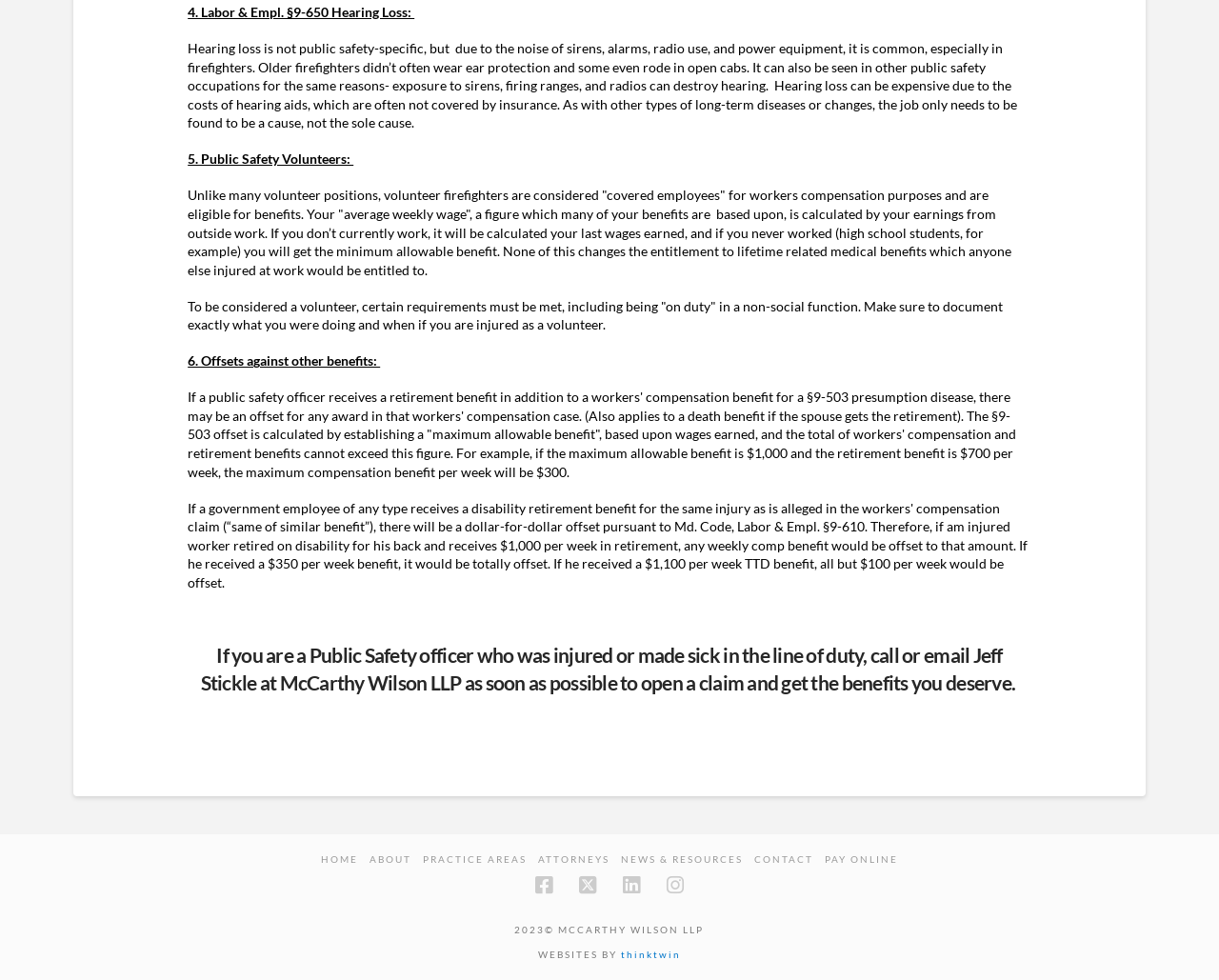Provide a one-word or short-phrase response to the question:
What is the benefit of being a volunteer firefighter?

Eligibility for workers' compensation benefits